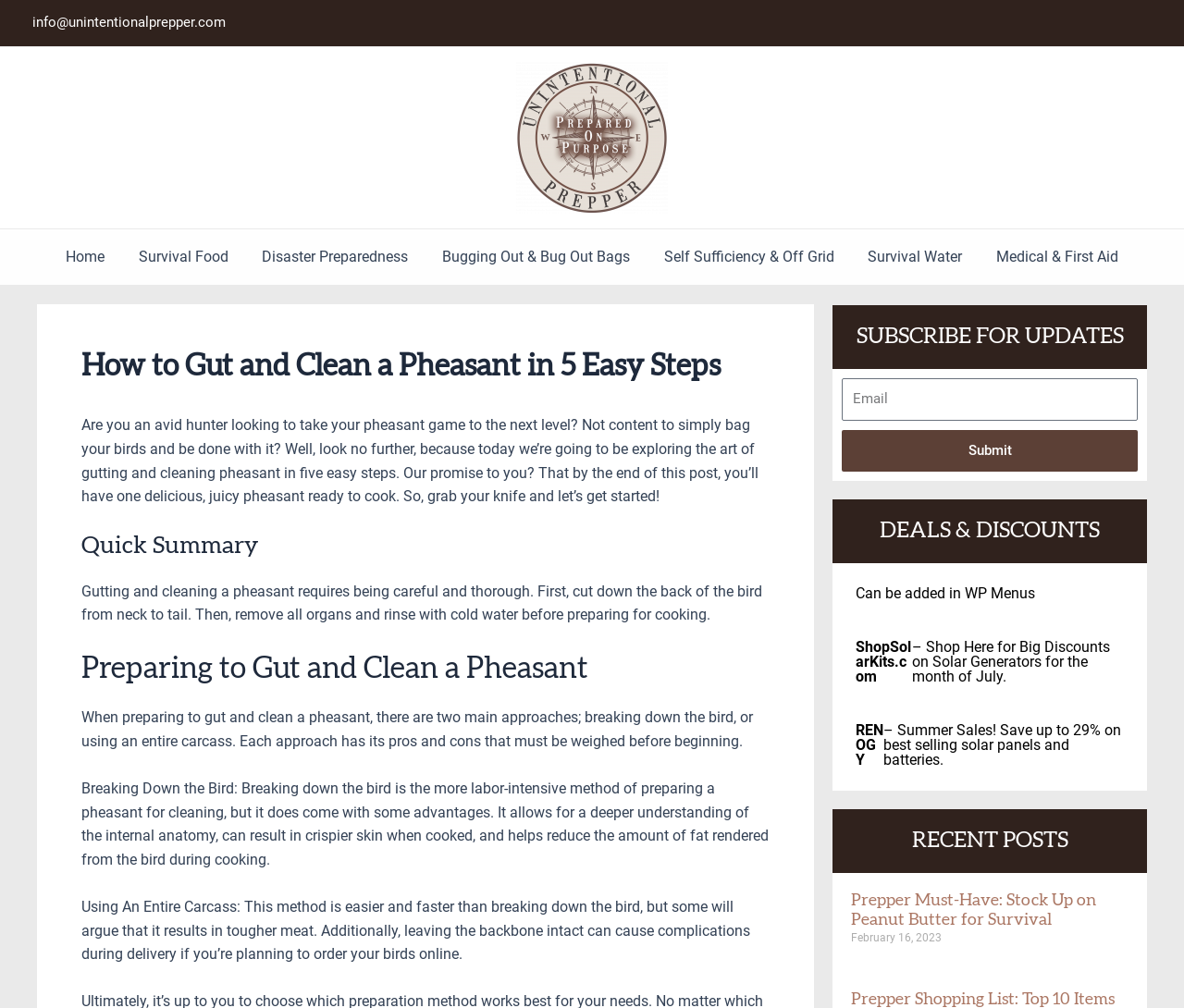Please determine the bounding box coordinates of the area that needs to be clicked to complete this task: 'Click on the 'Survival Food' link'. The coordinates must be four float numbers between 0 and 1, formatted as [left, top, right, bottom].

[0.112, 0.228, 0.212, 0.283]